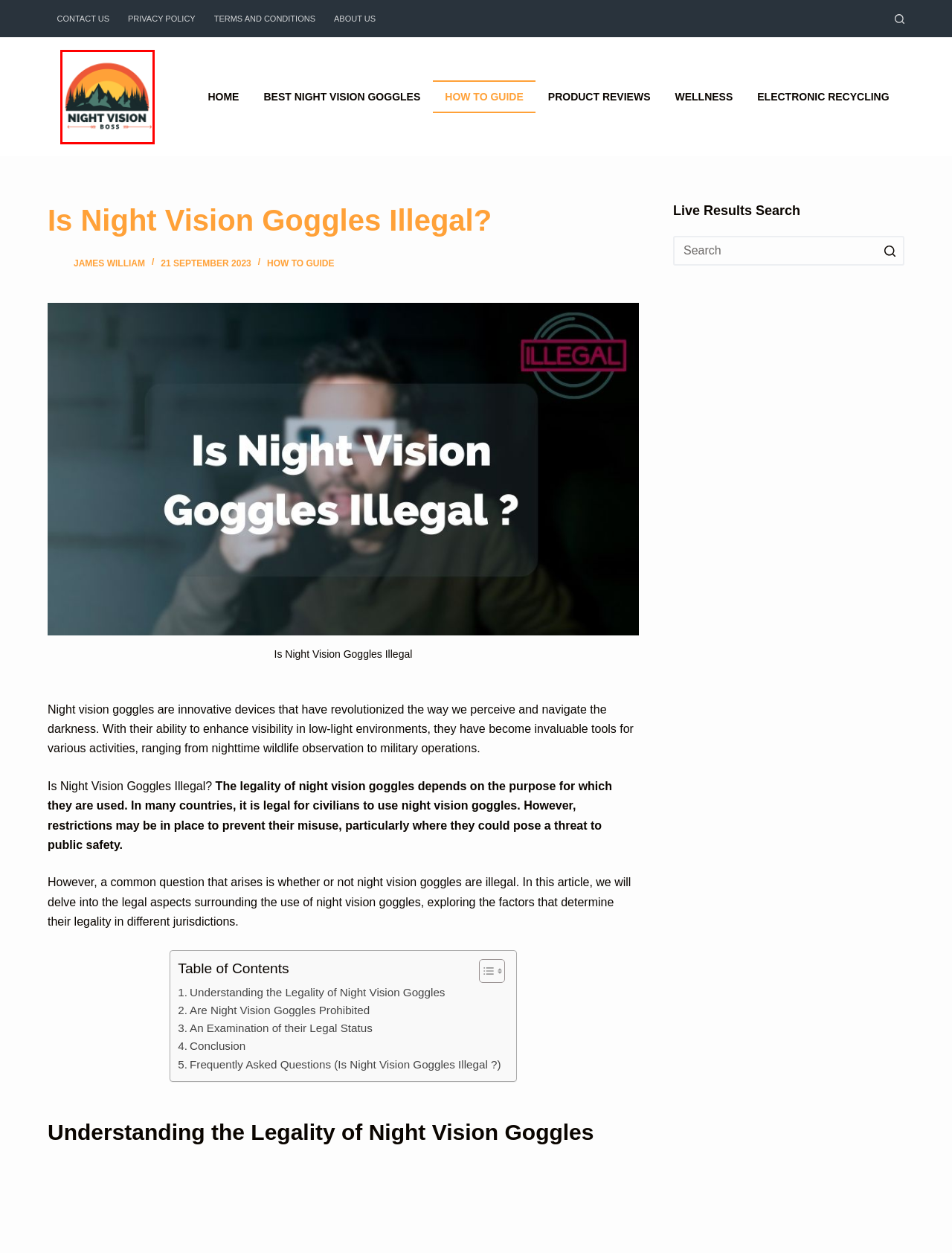Review the screenshot of a webpage that includes a red bounding box. Choose the webpage description that best matches the new webpage displayed after clicking the element within the bounding box. Here are the candidates:
A. James William, Author at nightvisionboss.com
B. Terms and Conditions - nightvisionboss.com
C. Account Suspended
D. About Us - nightvisionboss.com
E. Contact us - nightvisionboss.com
F. How to guide Archives - nightvisionboss.com
G. product reviews Archives - nightvisionboss.com
H. nightvisionboss.com - Sharper in Darkness

H